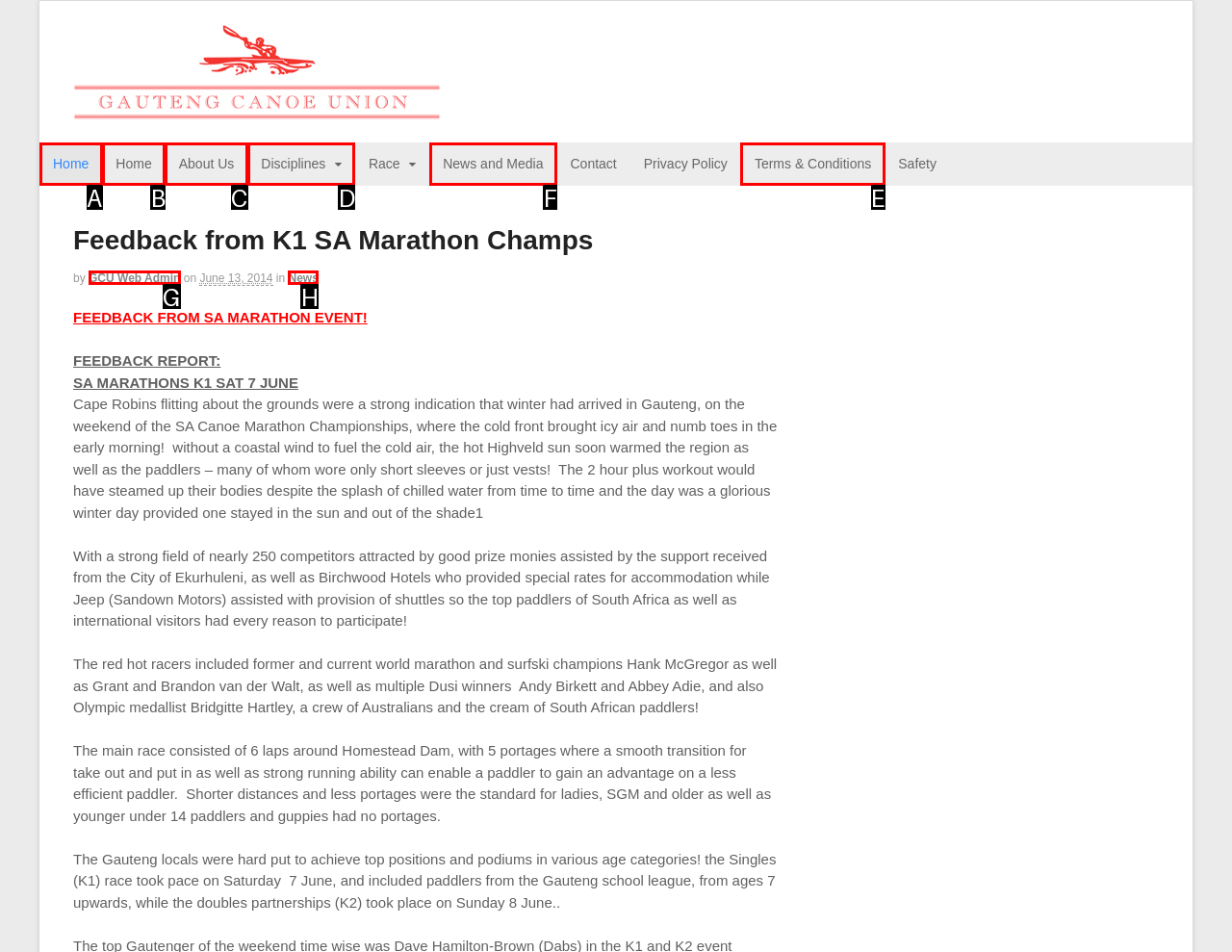From the given options, indicate the letter that corresponds to the action needed to complete this task: Click the 'News and Media' link. Respond with only the letter.

F